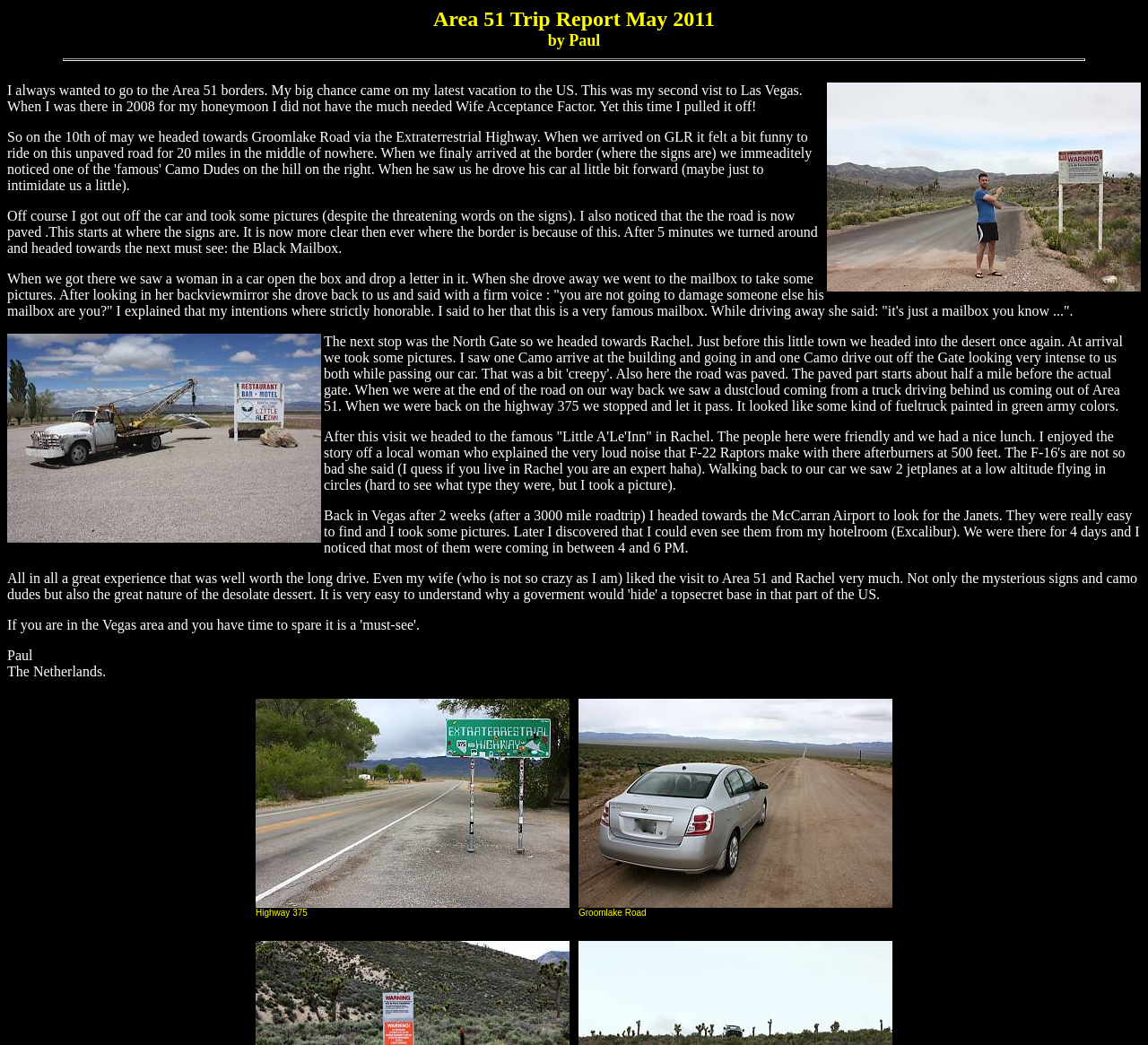Show the bounding box coordinates for the HTML element described as: "parent_node: Highway 375".

[0.223, 0.857, 0.496, 0.871]